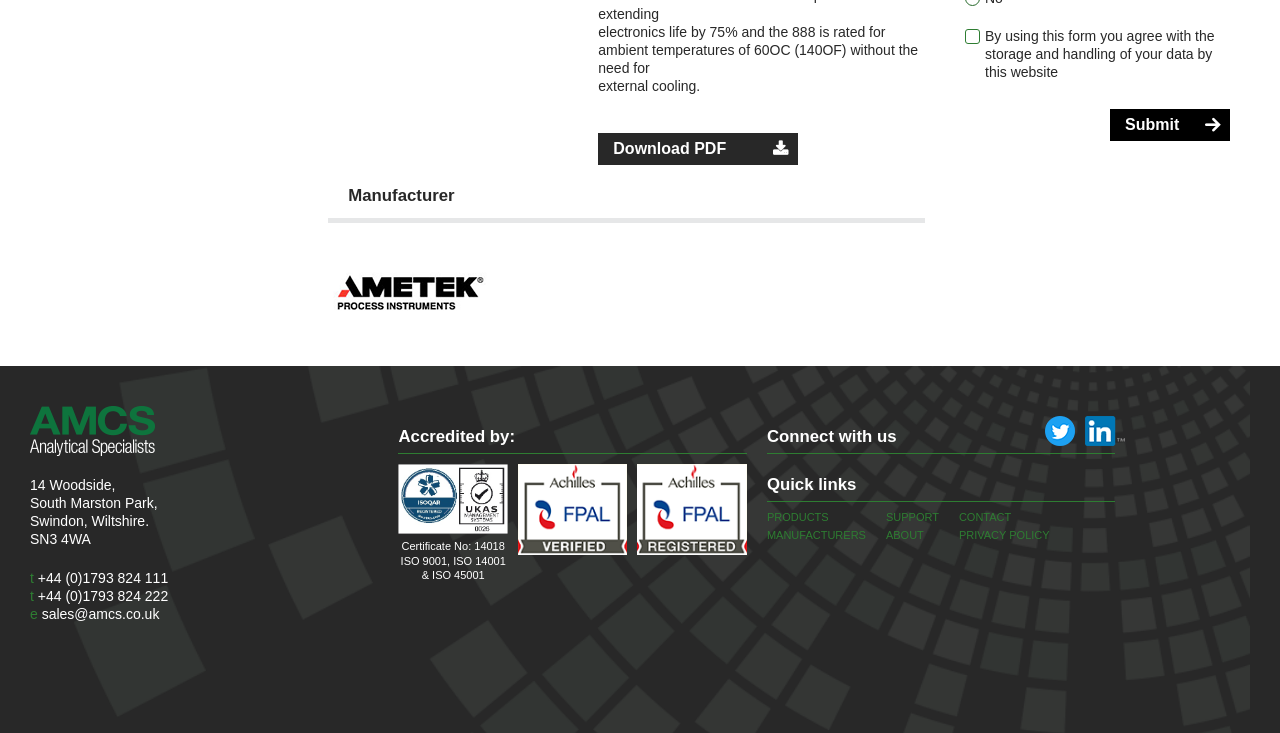Using the format (top-left x, top-left y, bottom-right x, bottom-right y), and given the element description, identify the bounding box coordinates within the screenshot: +44 (0)1793 824 222

[0.03, 0.802, 0.131, 0.824]